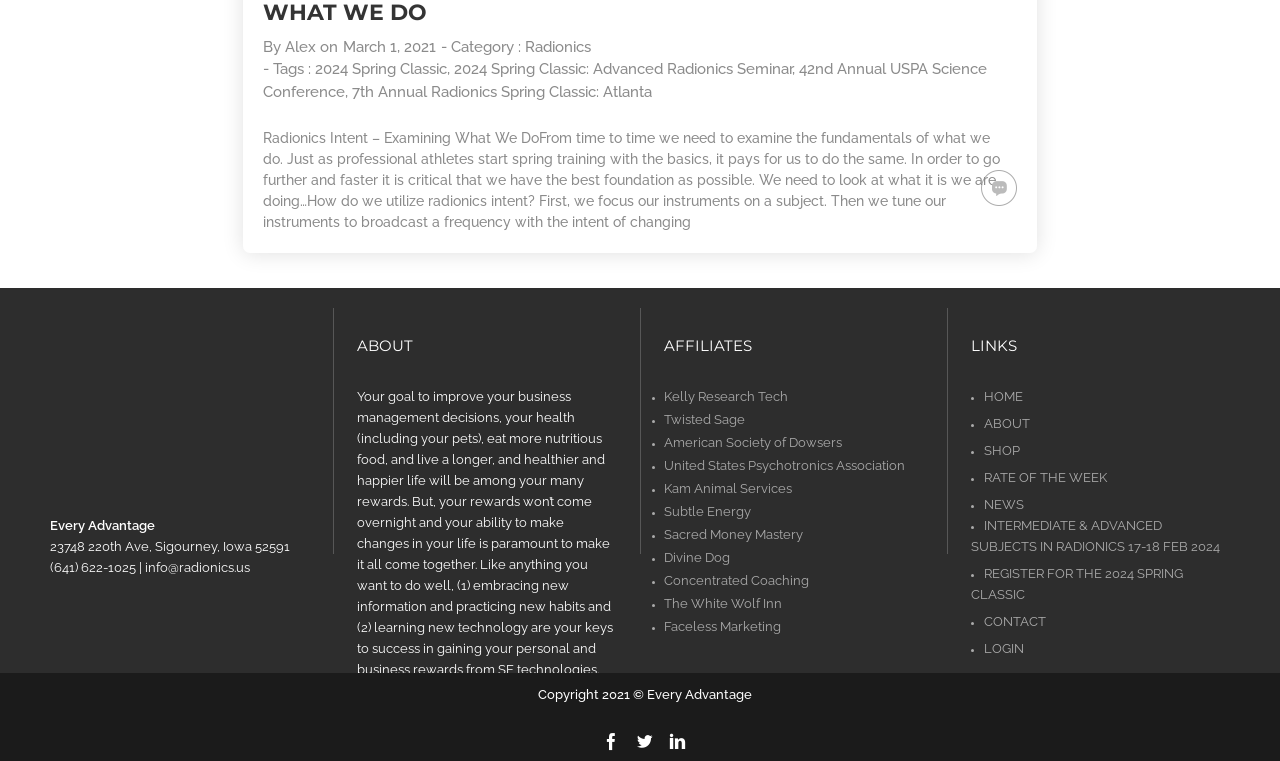How many affiliates are listed on the webpage?
Answer the question with a detailed and thorough explanation.

The affiliates are listed under the 'AFFILIATES' heading. There are 9 affiliates listed, each with a bullet point and a link to their respective websites. They are Kelly Research Tech, Twisted Sage, American Society of Dowsers, United States Psychotronics Association, Kam Animal Services, Subtle Energy, Sacred Money Mastery, Divine Dog, and Concentrated Coaching.